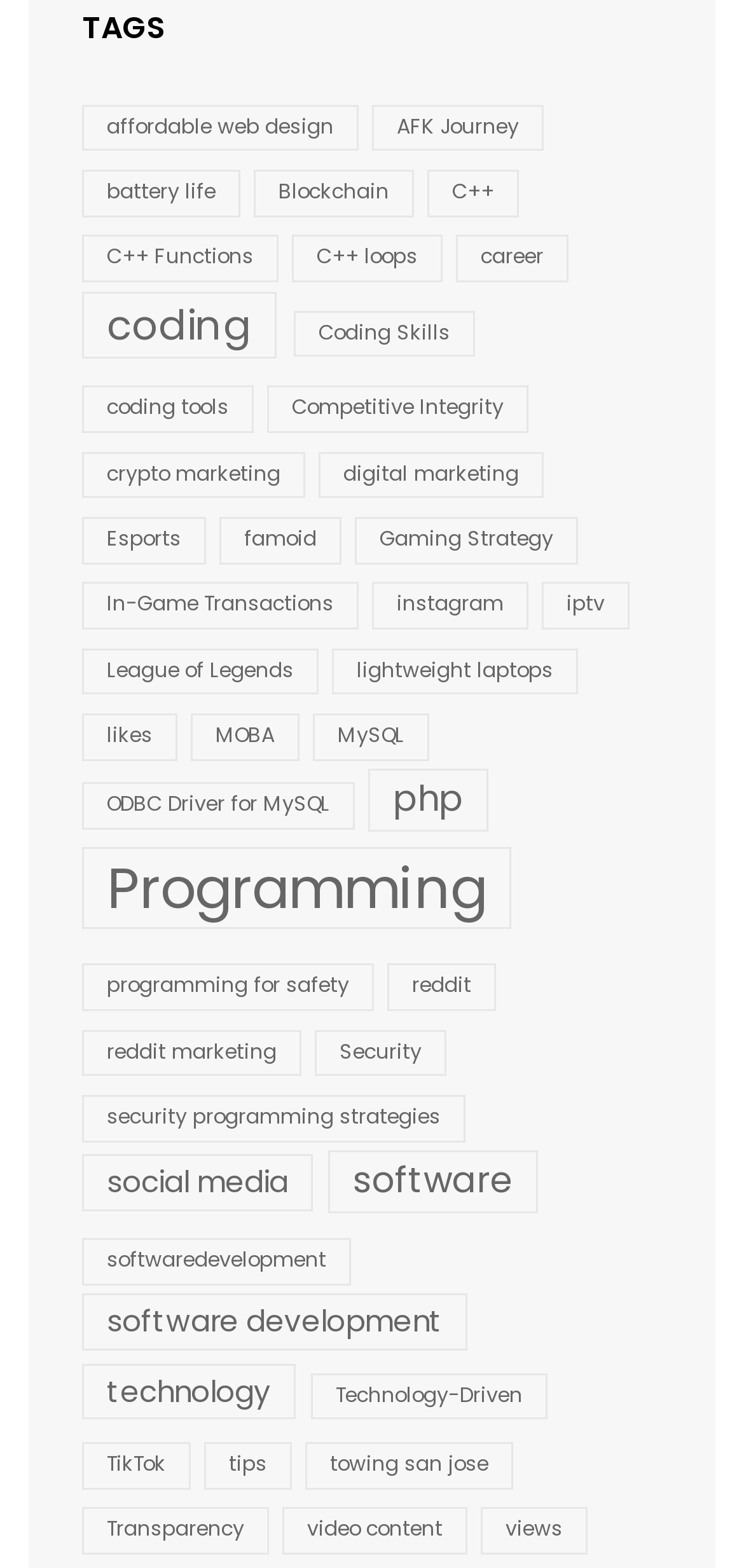Locate the bounding box of the UI element described by: "Refund Policy" in the given webpage screenshot.

None